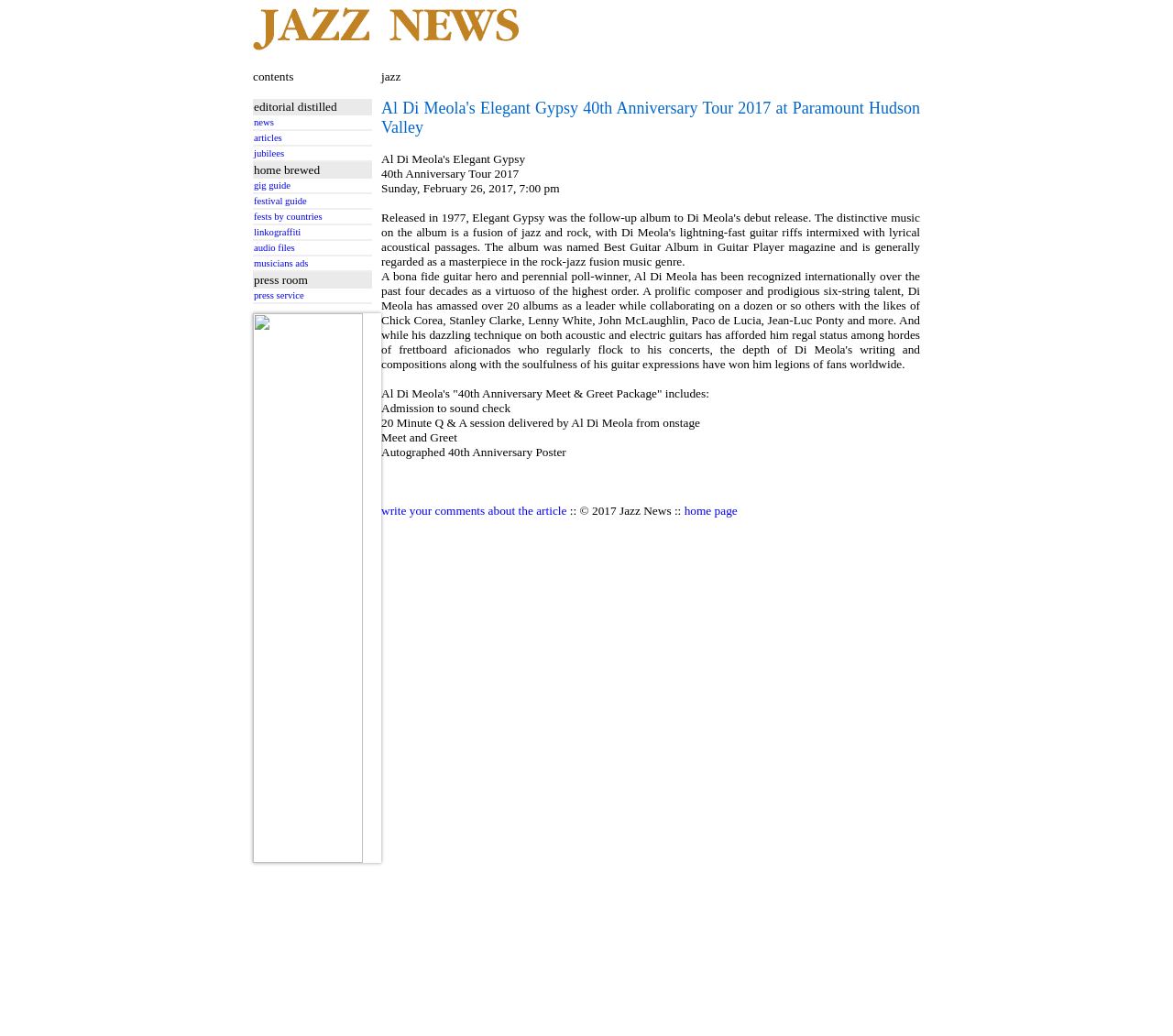What is the name of the album released in 1977?
Refer to the screenshot and answer in one word or phrase.

Elegant Gypsy